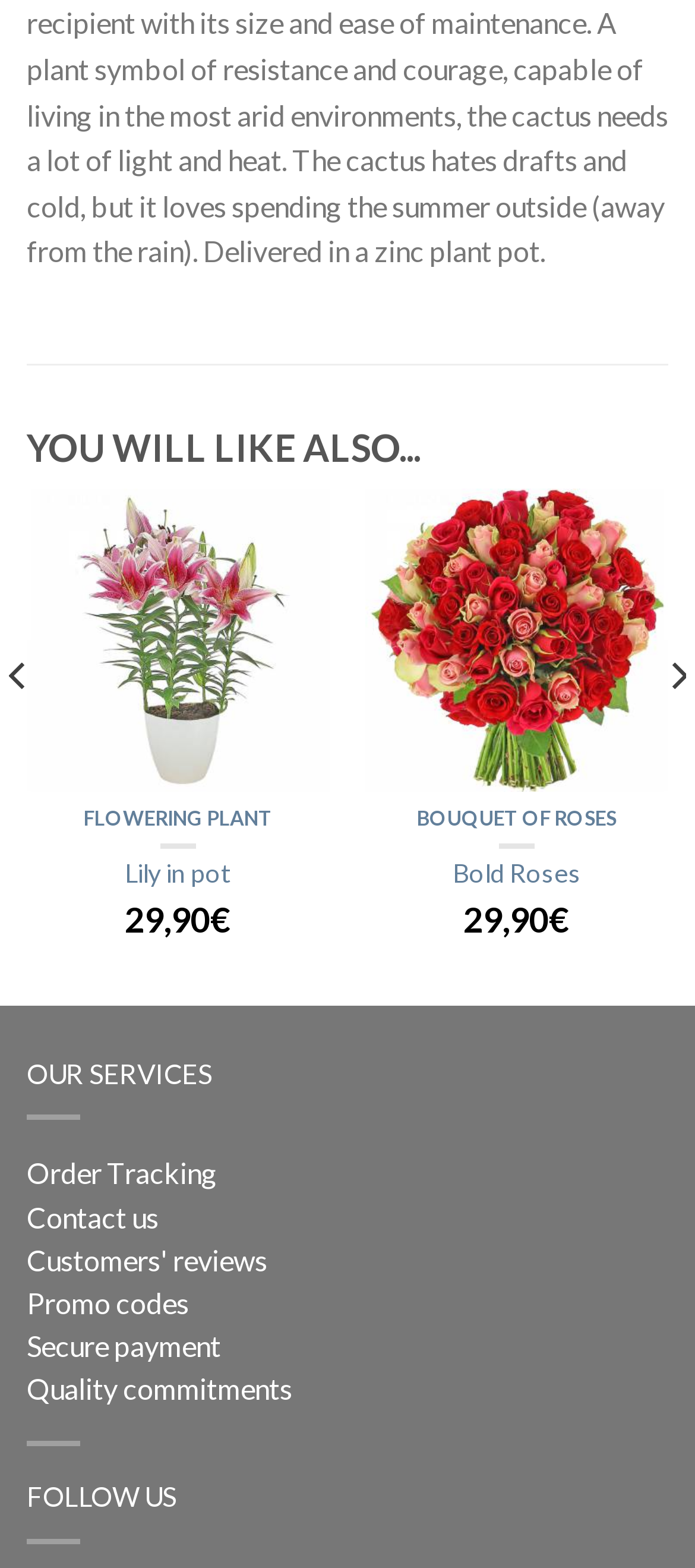Based on the image, provide a detailed and complete answer to the question: 
What is the price of the 'Lily in pot' flowering plant?

The price of the 'Lily in pot' flowering plant can be found in the list of products under the 'YOU WILL LIKE ALSO...' heading. The price is listed as '29,90€' next to the product description.